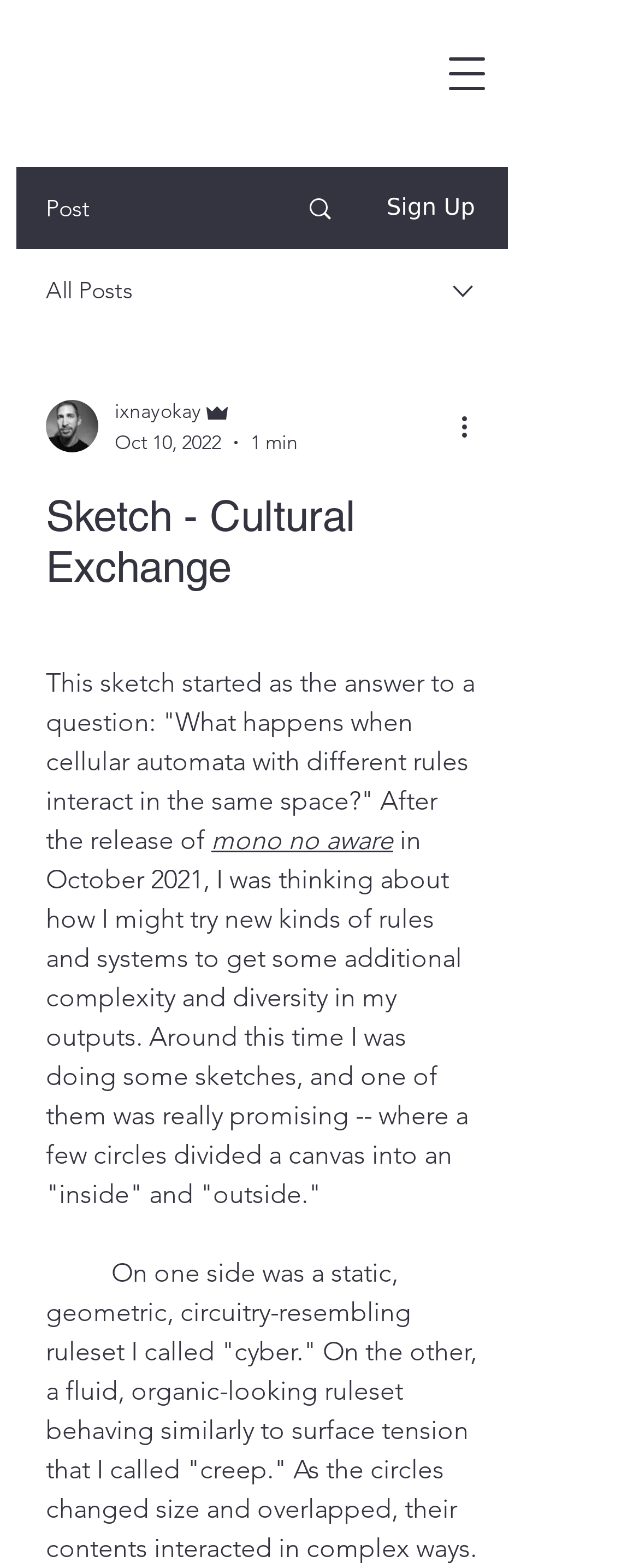Bounding box coordinates are specified in the format (top-left x, top-left y, bottom-right x, bottom-right y). All values are floating point numbers bounded between 0 and 1. Please provide the bounding box coordinate of the region this sentence describes: aria-label="Open navigation menu"

[0.679, 0.026, 0.782, 0.068]